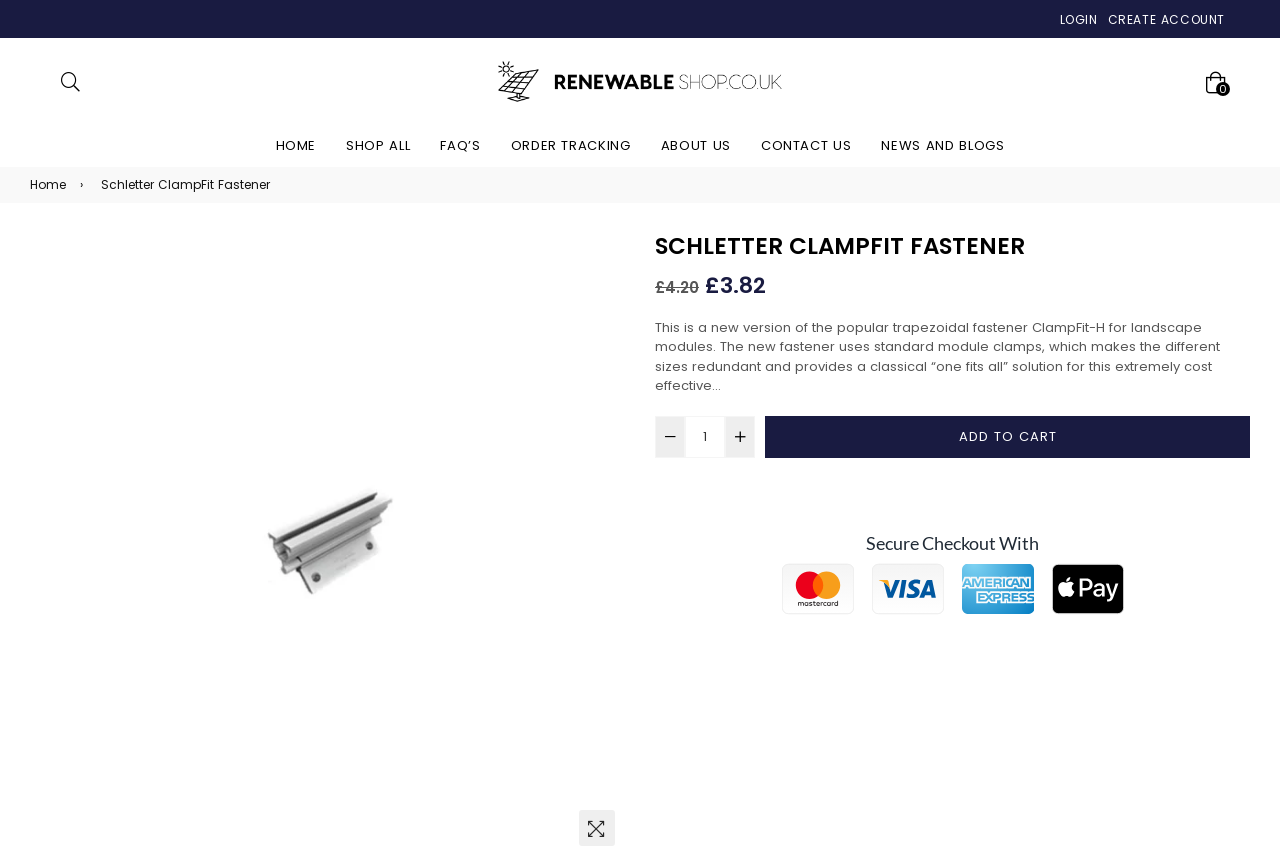Identify the bounding box coordinates of the clickable region required to complete the instruction: "Click on 'How to Use Baking Paper?'". The coordinates should be given as four float numbers within the range of 0 and 1, i.e., [left, top, right, bottom].

None